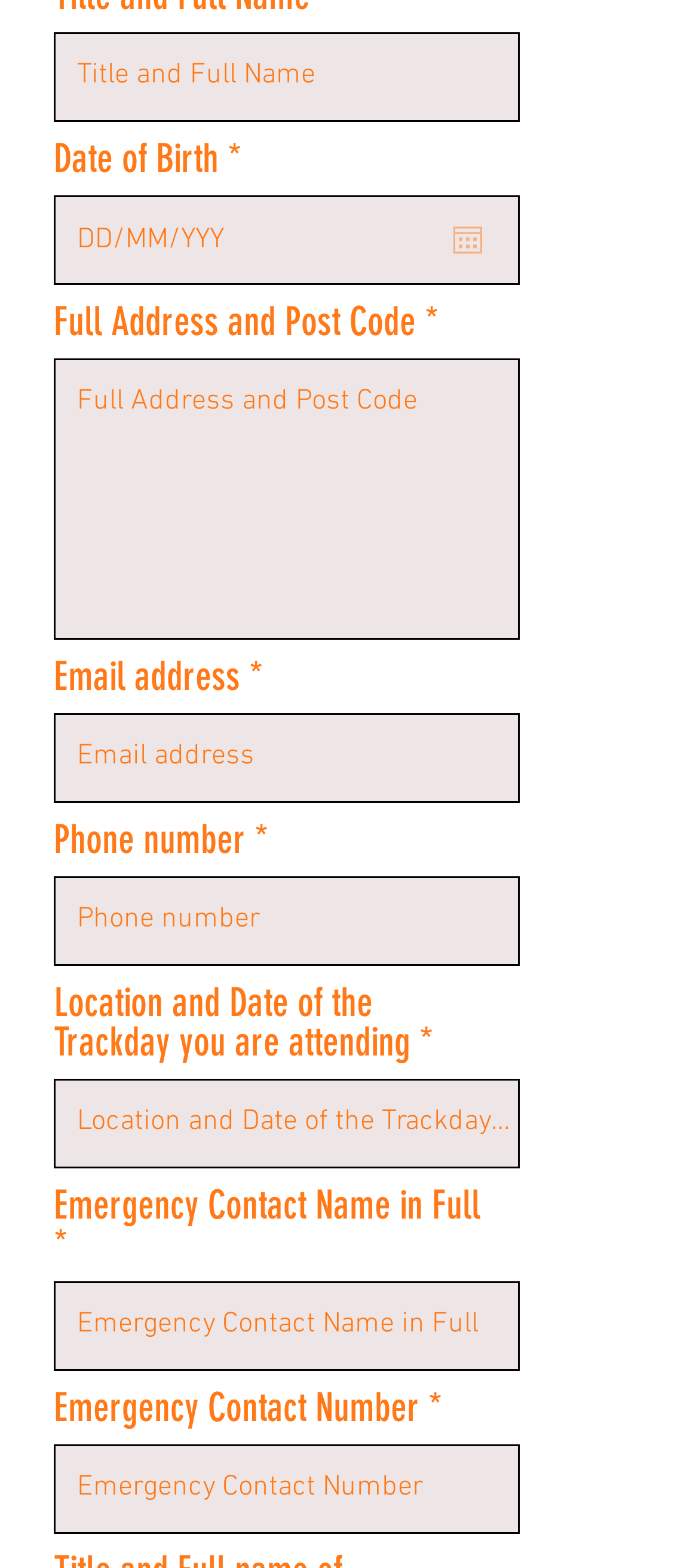Pinpoint the bounding box coordinates of the clickable element needed to complete the instruction: "View About Us". The coordinates should be provided as four float numbers between 0 and 1: [left, top, right, bottom].

None